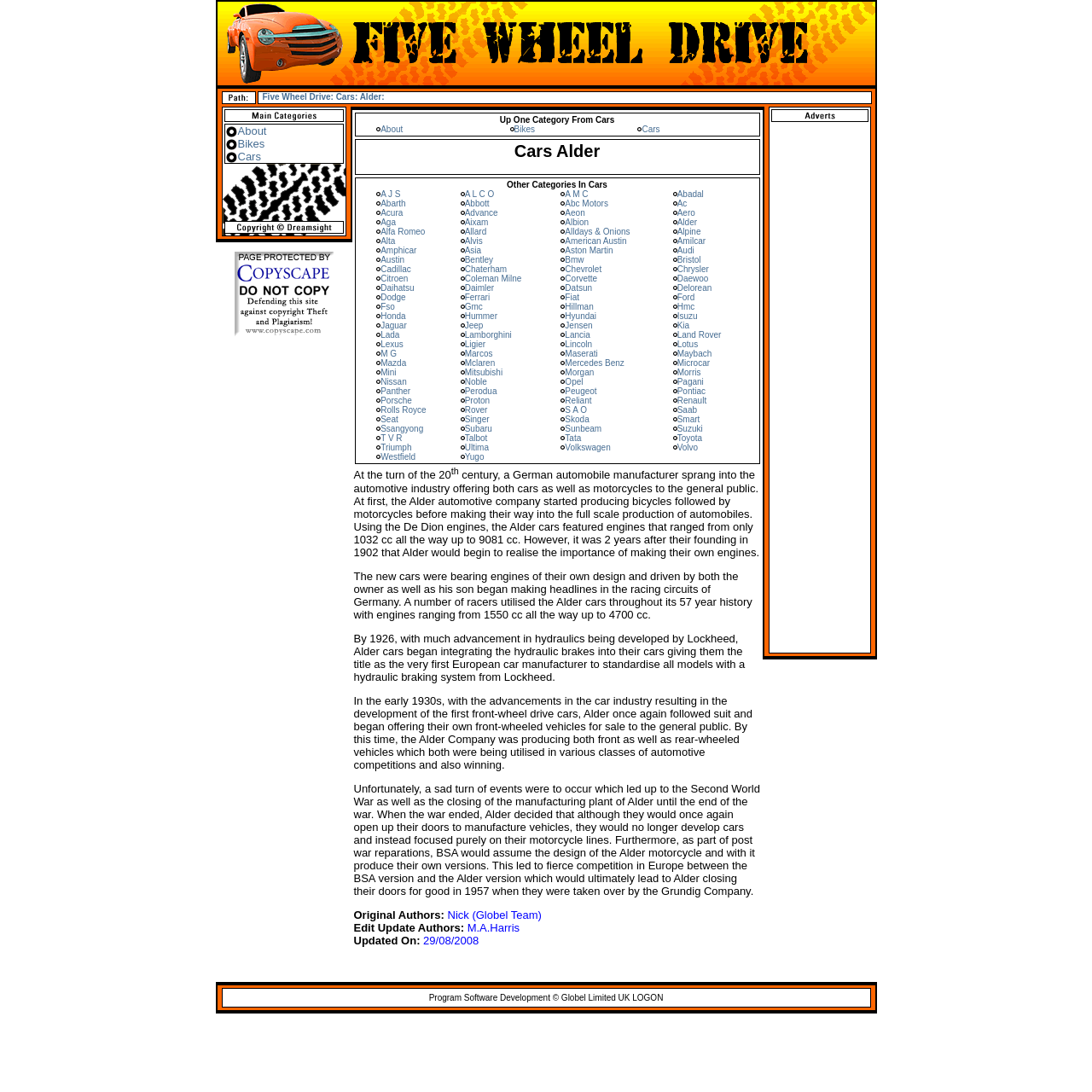Determine the bounding box coordinates of the section to be clicked to follow the instruction: "Click on the 'About' link". The coordinates should be given as four float numbers between 0 and 1, formatted as [left, top, right, bottom].

[0.218, 0.114, 0.244, 0.126]